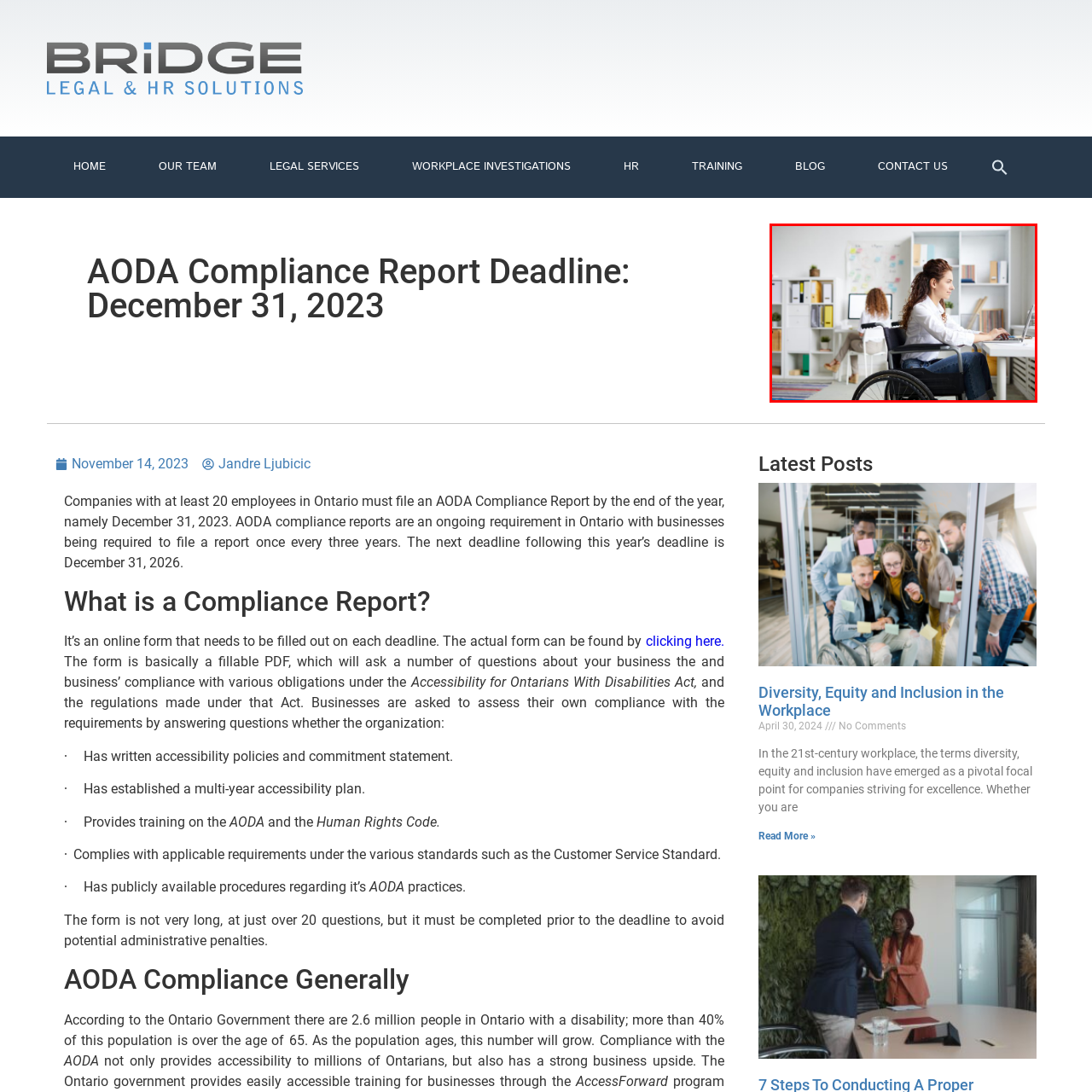Elaborate on the visual content inside the red-framed section with detailed information.

The image depicts a modern office environment where an HR professional, who is a wheelchair user, is actively engaged in her work at a desk with a laptop. She is seated comfortably in her wheelchair, dressed in a professional white blouse and blue jeans, with her hair styled in loose curls. The workspace around her is brightly lit, featuring shelves filled with neatly arranged office supplies and documents. In the background, another colleague is seated at a different desk, also focused on their computer work, indicating a collaborative and inclusive workplace atmosphere. This scene reflects the integration of accessibility in the workplace, aligning with initiatives like the AODA Compliance Report, which emphasizes the importance of creating accessible environments for all employees.